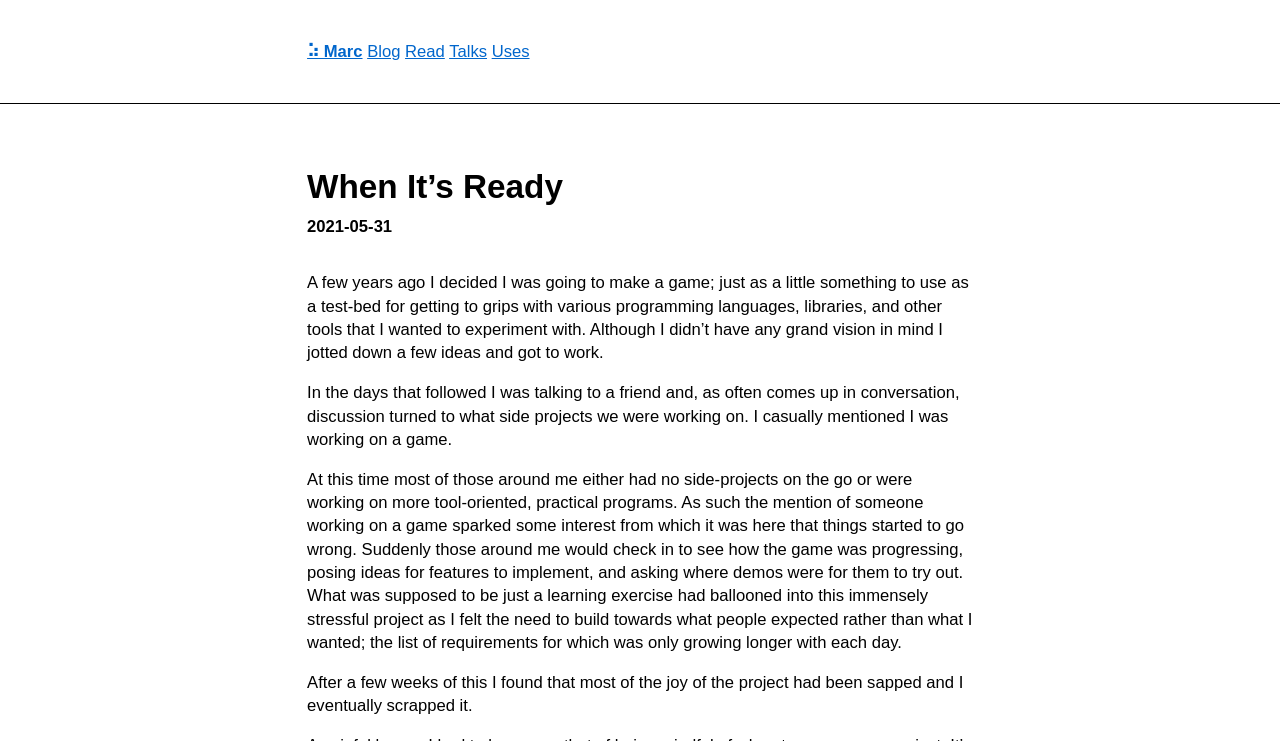Given the description: "Read", determine the bounding box coordinates of the UI element. The coordinates should be formatted as four float numbers between 0 and 1, [left, top, right, bottom].

[0.316, 0.057, 0.347, 0.082]